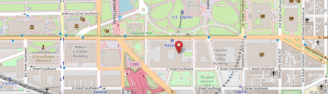What is the name of the building where Congressman Frank Lucas' office is located?
With the help of the image, please provide a detailed response to the question.

The building where Congressman Frank Lucas' office is located can be identified by looking at the address provided in the caption. The 'HOB' in the address stands for House Office Building, and the specific building is the Rayburn House Office Building.